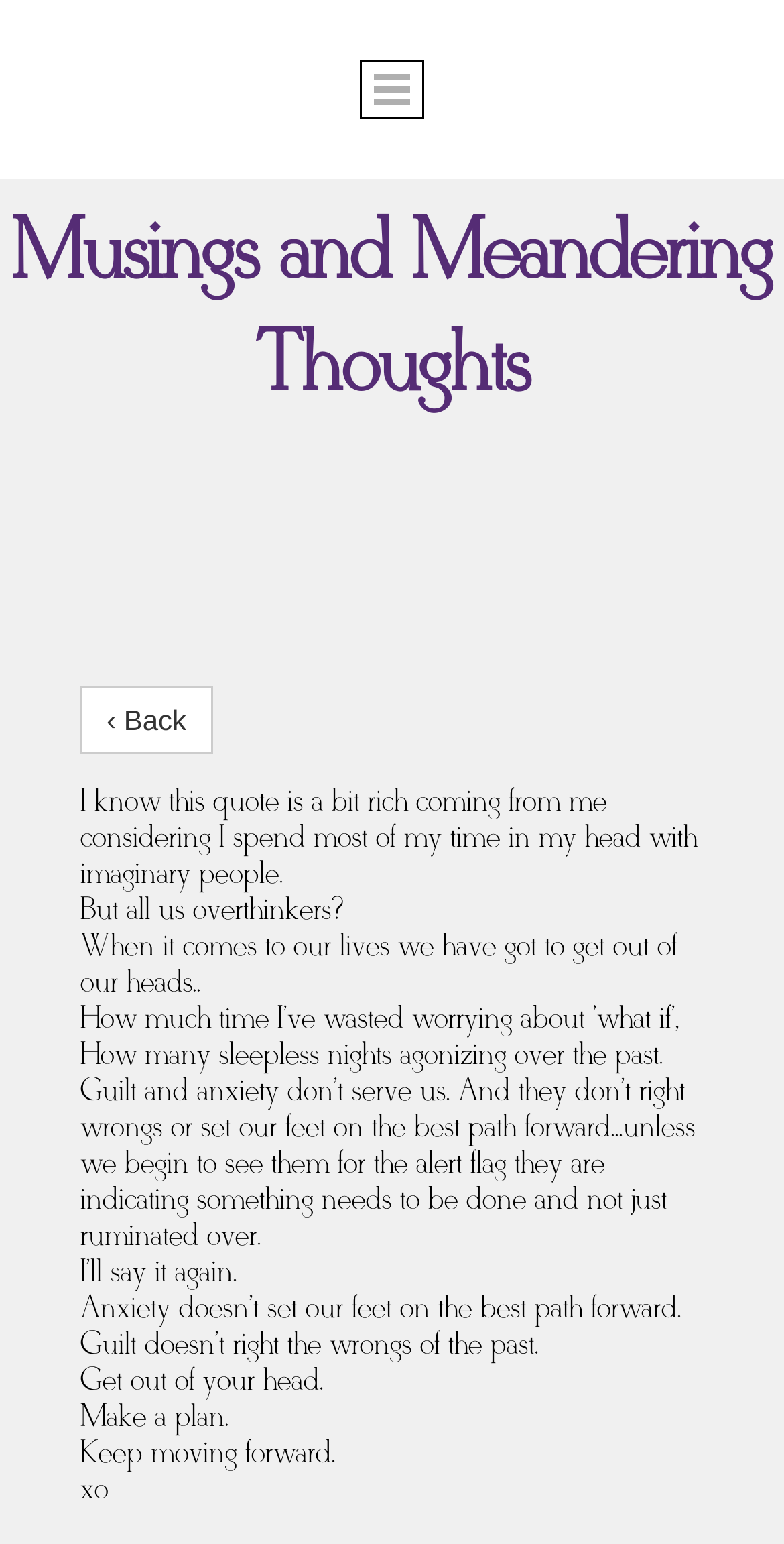What is the author's advice for overthinkers?
Using the visual information, answer the question in a single word or phrase.

Make a plan and keep moving forward